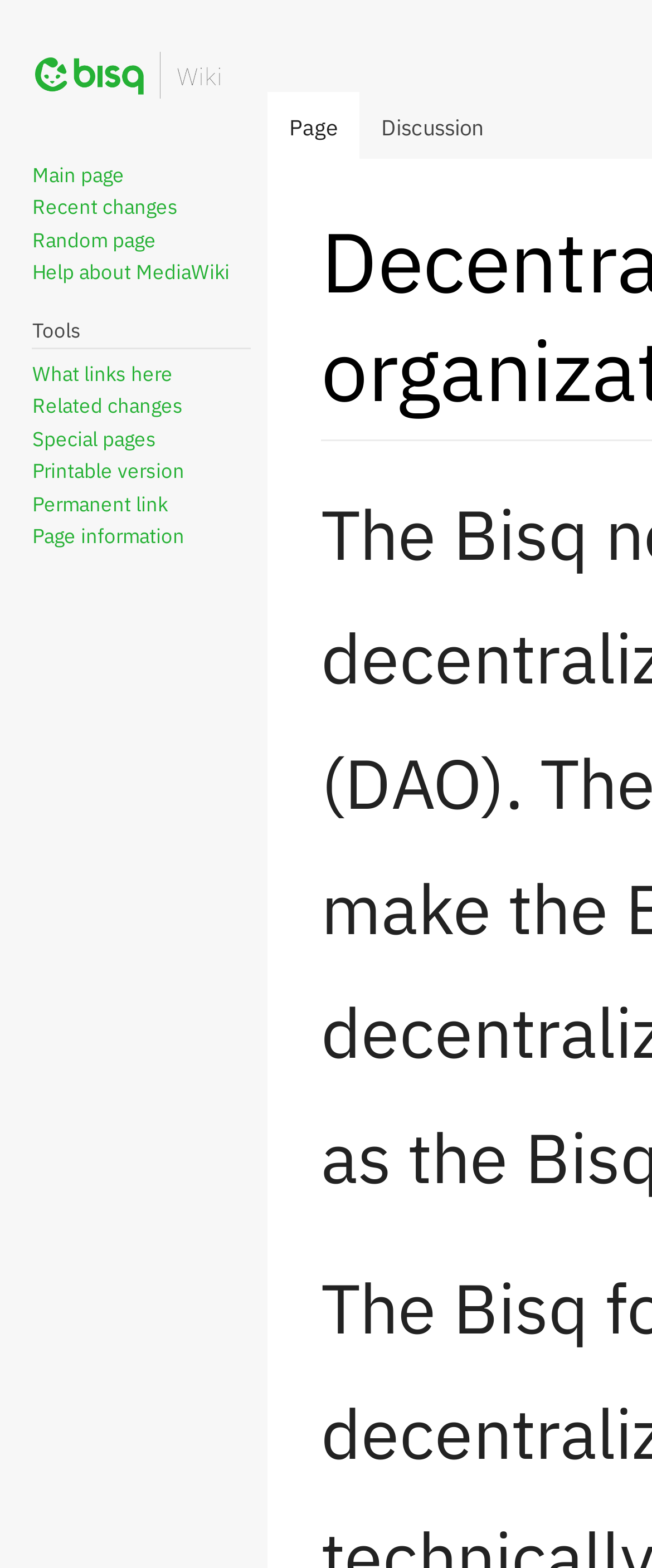Create an elaborate caption for the webpage.

The webpage is about a decentralized autonomous organization, specifically the Bisq Wiki. At the top, there are two links, "Jump to navigation" and "Jump to search", positioned side by side, taking up about half of the screen width. 

Below these links, there is a navigation section labeled "Namespaces" that spans about two-thirds of the screen width. Within this section, there are two links, "Page" and "Discussion", positioned side by side.

On the top-left corner, there is a link "Visit the main page" that takes up about a third of the screen width. 

To the right of this link, there are two navigation sections, "Navigation" and "Tools", stacked vertically. The "Navigation" section contains four links: "Main page", "Recent changes", "Random page", and "Help about MediaWiki", arranged vertically. The "Tools" section has a heading "Tools" followed by six links: "What links here", "Related changes", "Special pages", "Printable version", "Permanent link", and "Page information", also arranged vertically.